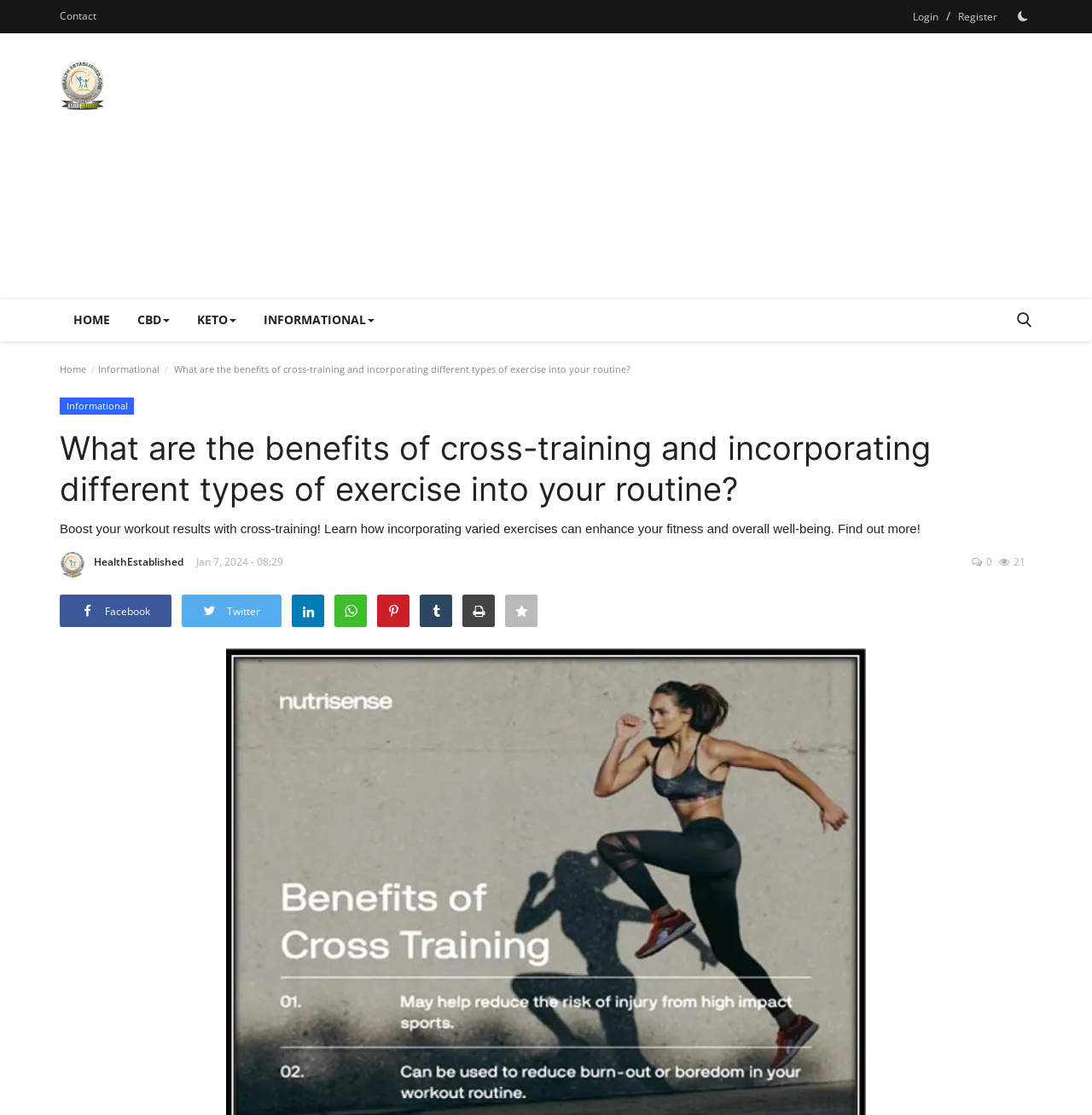Respond concisely with one word or phrase to the following query:
What is the purpose of the webpage?

Fitness and well-being